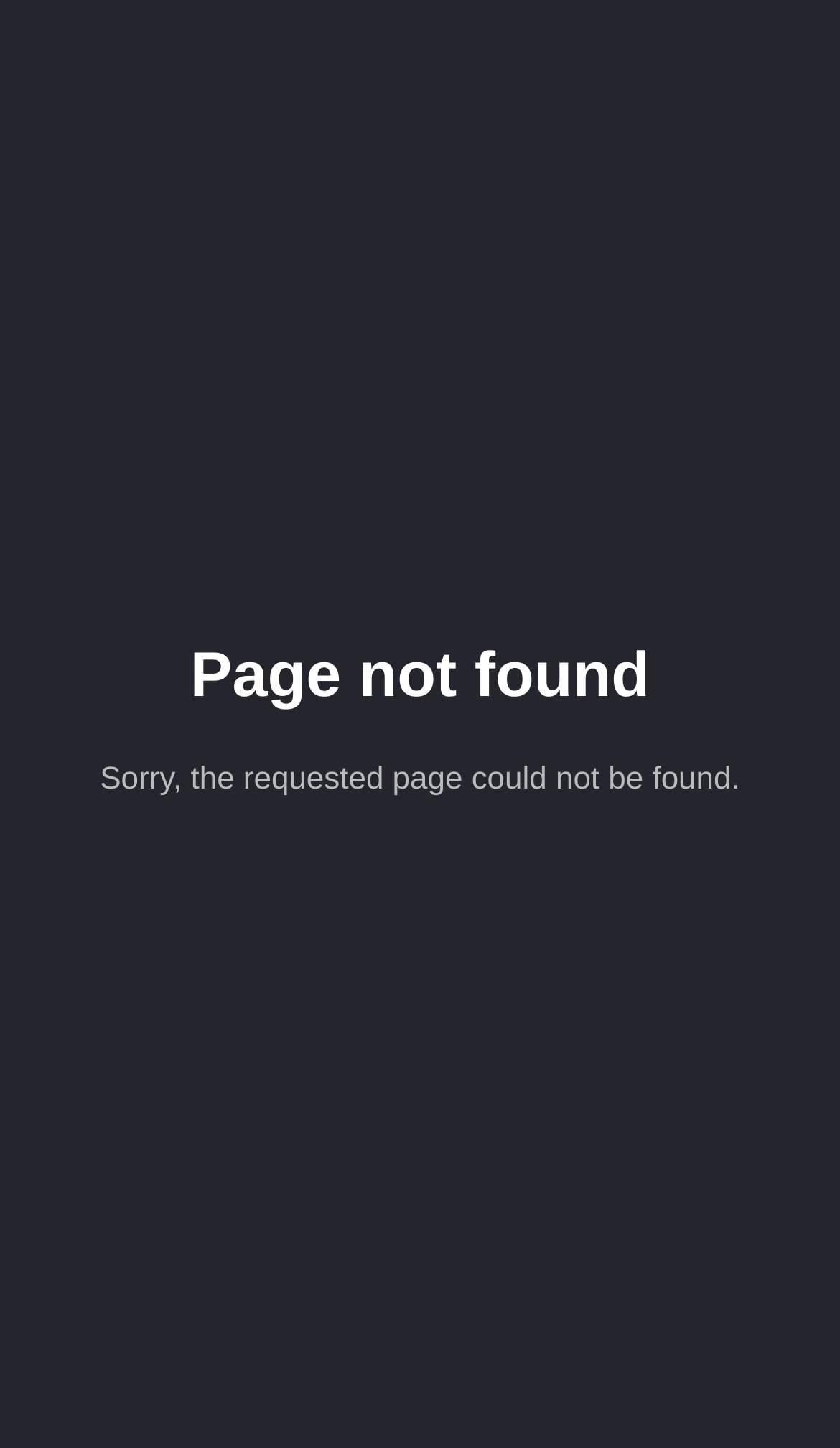Generate the text of the webpage's primary heading.

Page not found